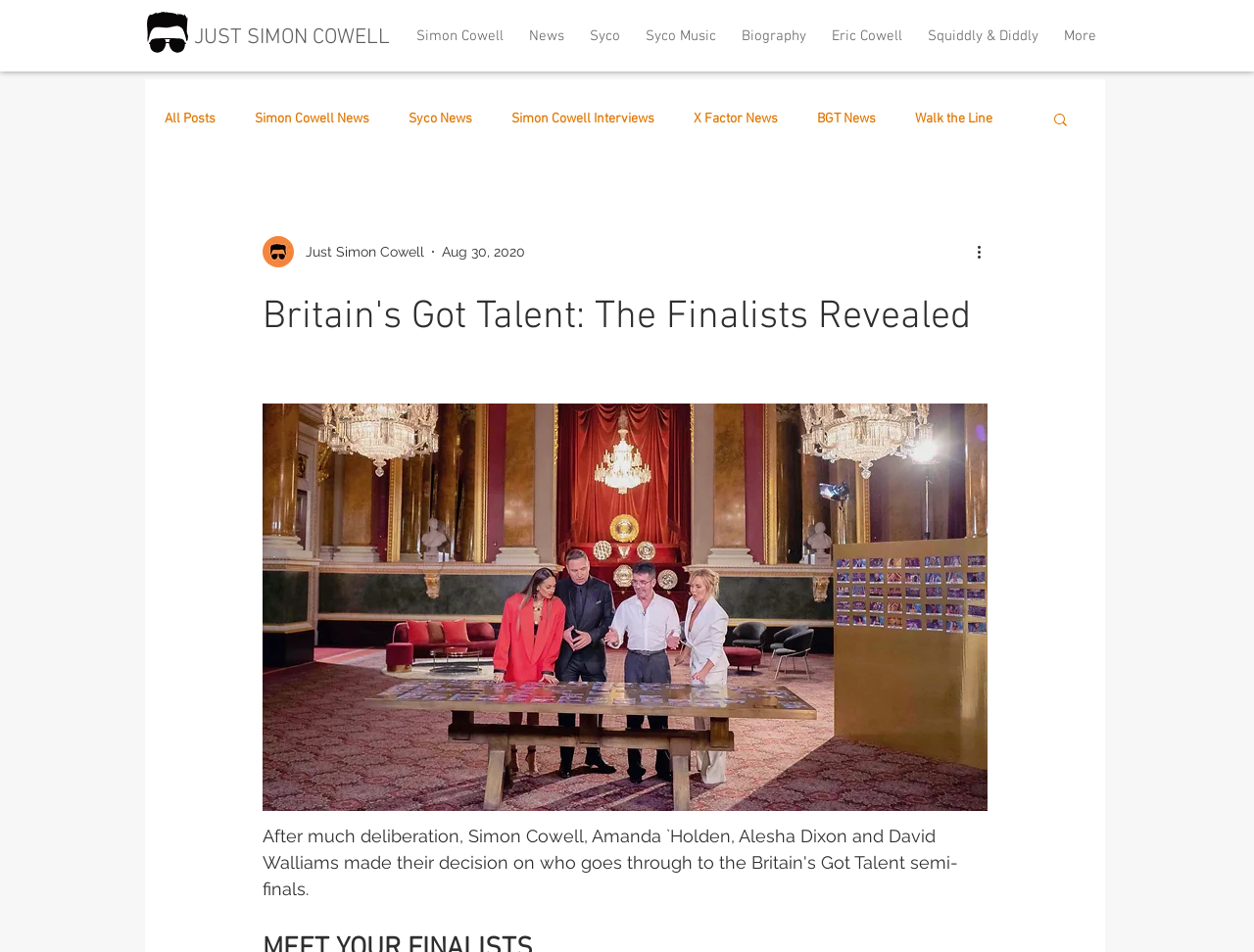What is the name of the TV show being discussed?
Answer the question with a single word or phrase, referring to the image.

Britain's Got Talent